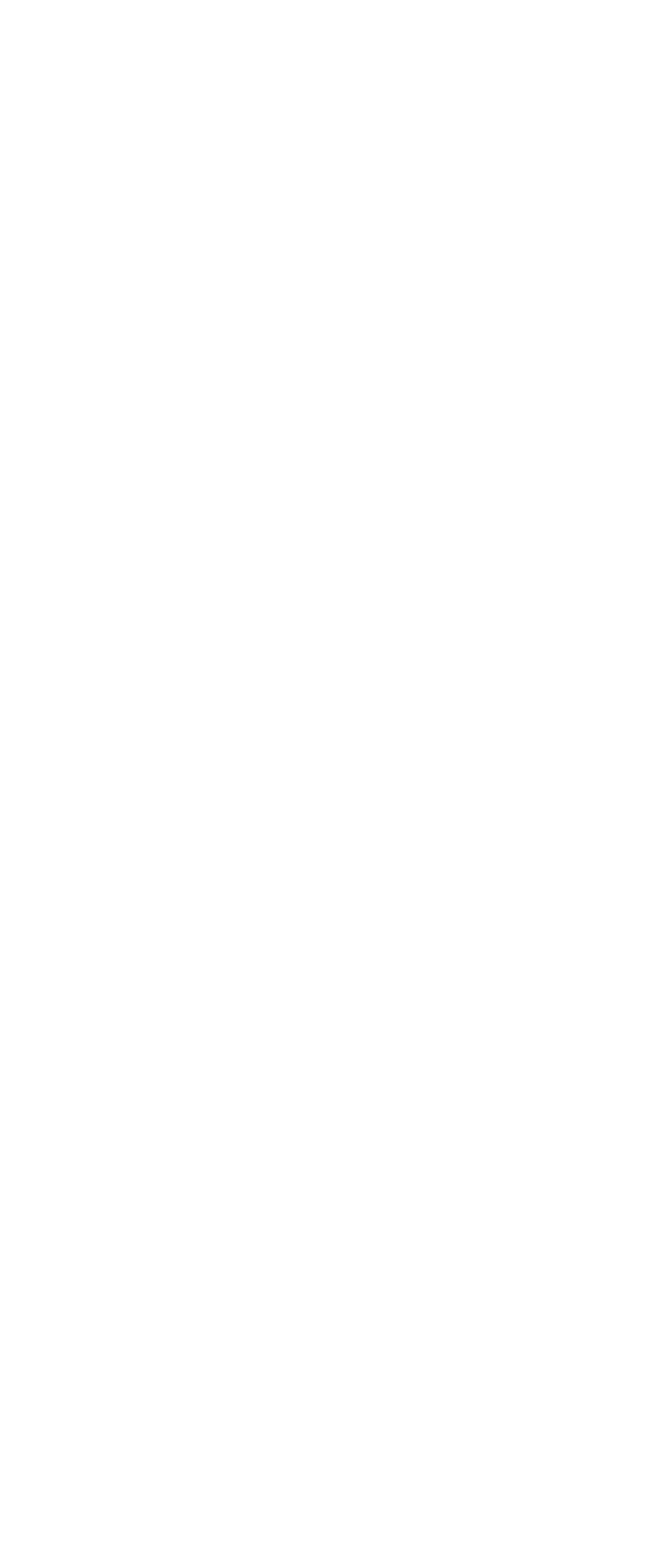Please give the bounding box coordinates of the area that should be clicked to fulfill the following instruction: "View contact information for Switzerland". The coordinates should be in the format of four float numbers from 0 to 1, i.e., [left, top, right, bottom].

[0.038, 0.221, 0.346, 0.24]